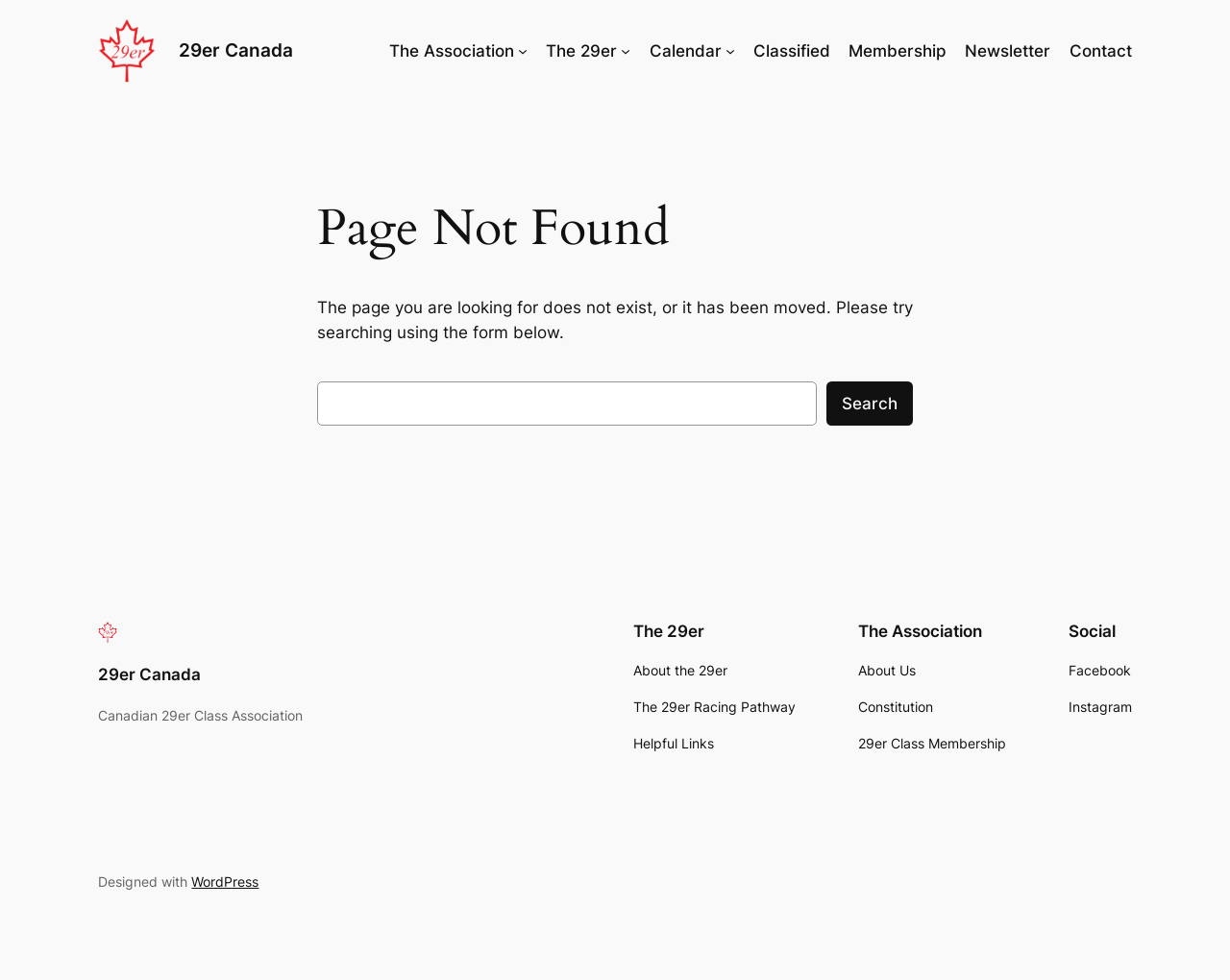What is the platform used to design the website?
Based on the screenshot, respond with a single word or phrase.

WordPress